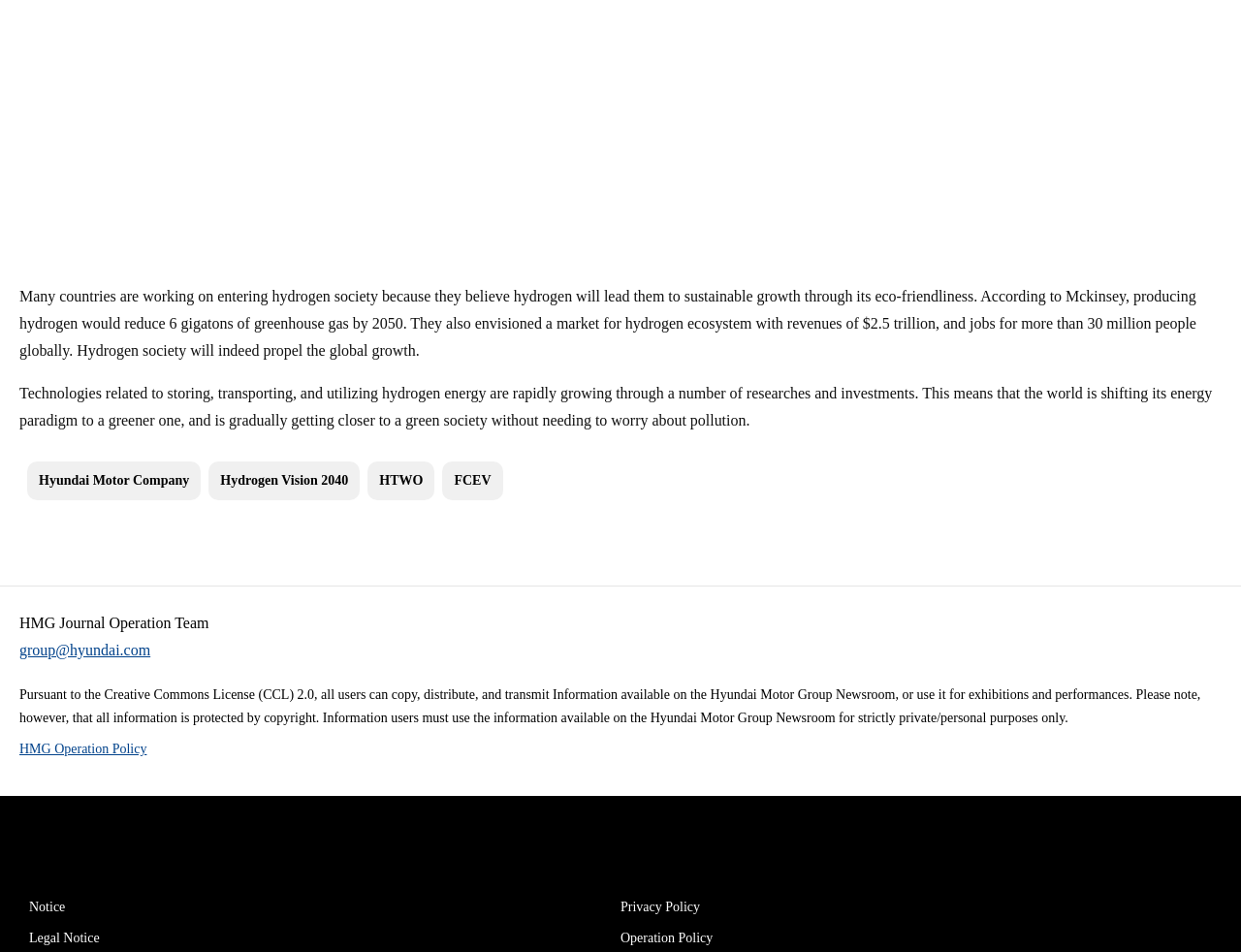Could you determine the bounding box coordinates of the clickable element to complete the instruction: "Open the 'Services' menu"? Provide the coordinates as four float numbers between 0 and 1, i.e., [left, top, right, bottom].

None